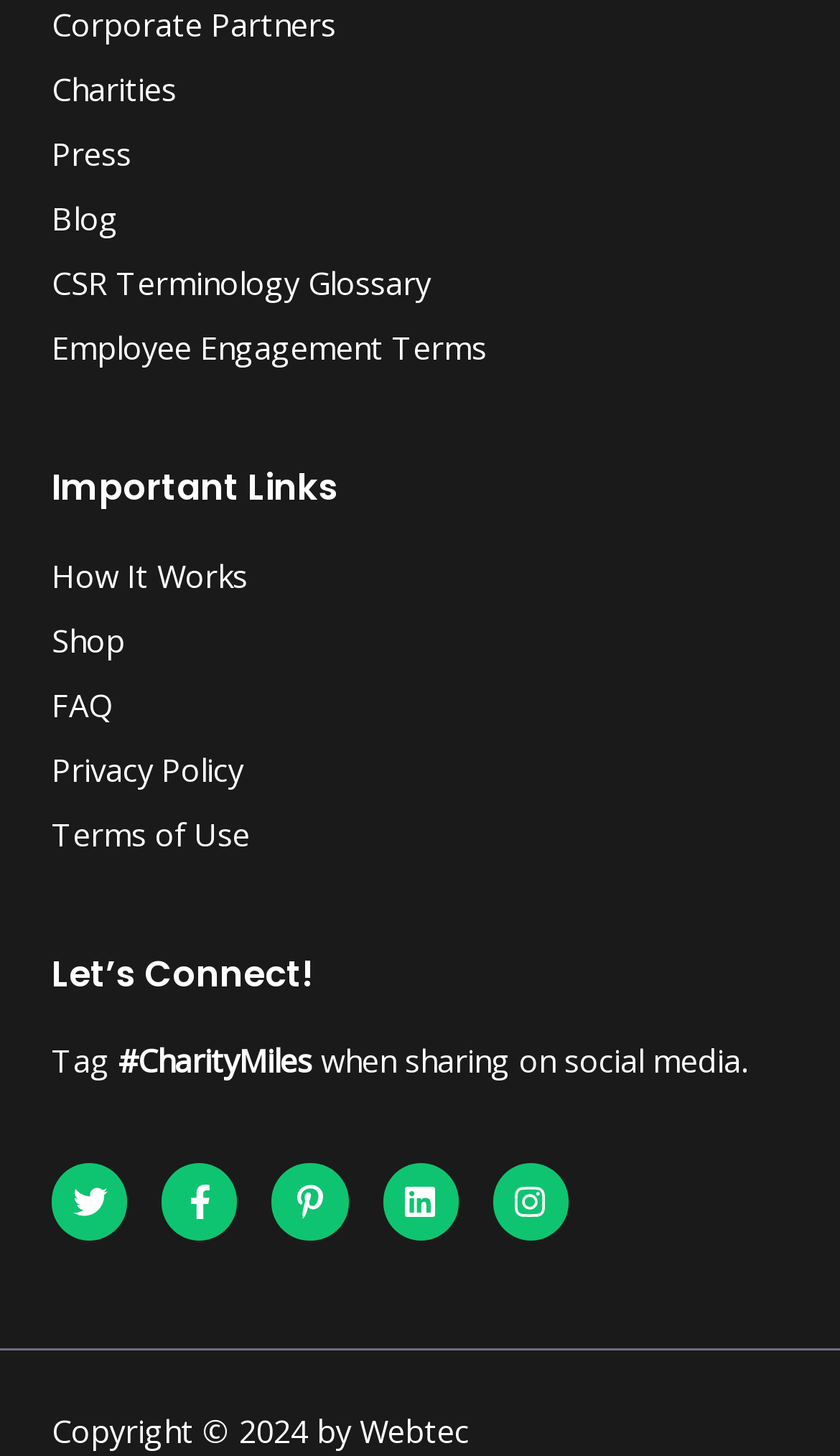Using floating point numbers between 0 and 1, provide the bounding box coordinates in the format (top-left x, top-left y, bottom-right x, bottom-right y). Locate the UI element described here: Shop

[0.062, 0.425, 0.938, 0.454]